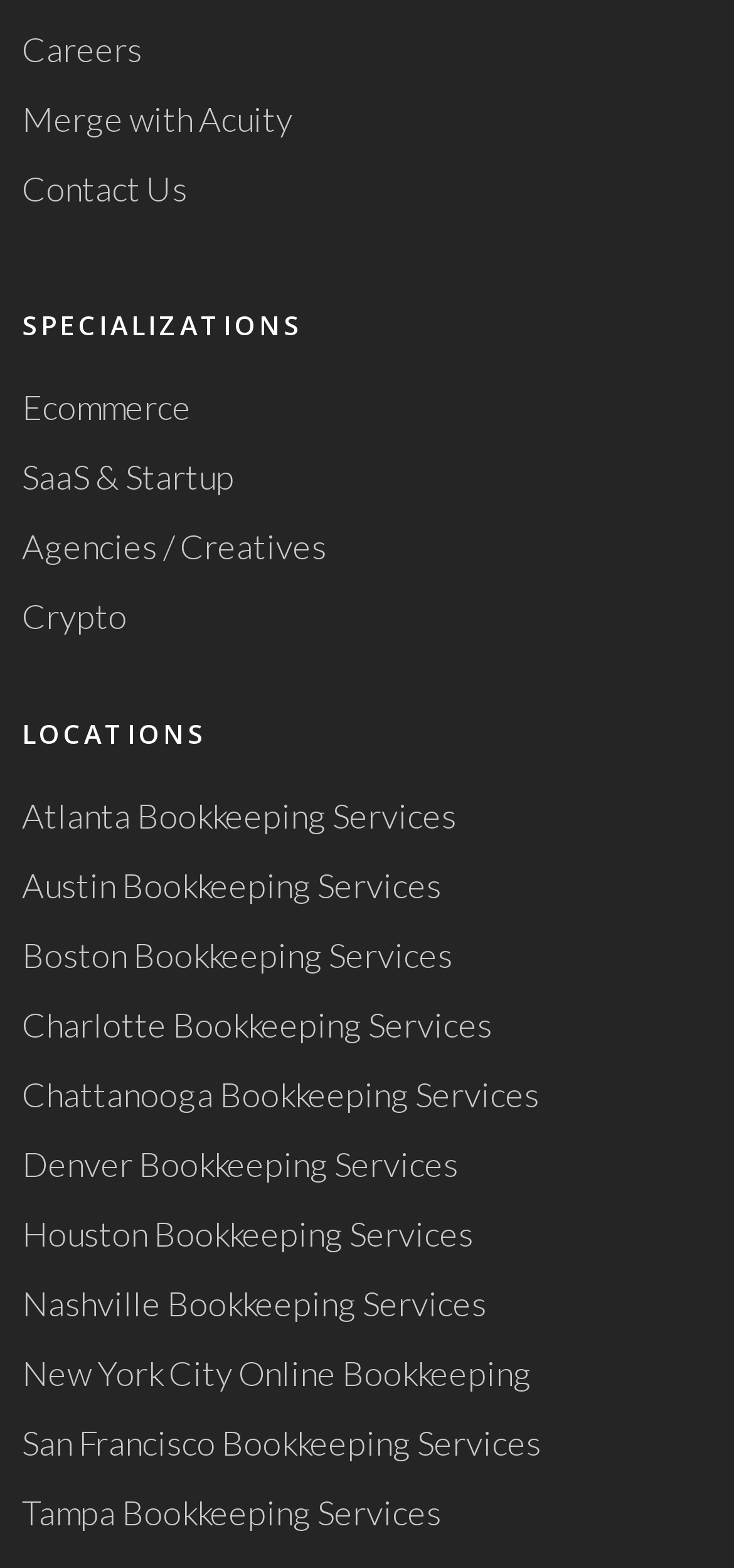Locate the bounding box coordinates of the area to click to fulfill this instruction: "View Ecommerce services". The bounding box should be presented as four float numbers between 0 and 1, in the order [left, top, right, bottom].

[0.03, 0.243, 0.97, 0.278]